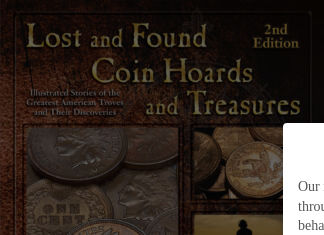What is the background color of the book cover?
Can you offer a detailed and complete answer to this question?

The background of the book cover is a textured dark color, which conveys a sense of treasure and discovery, fitting for a book about coin hoards and treasures.